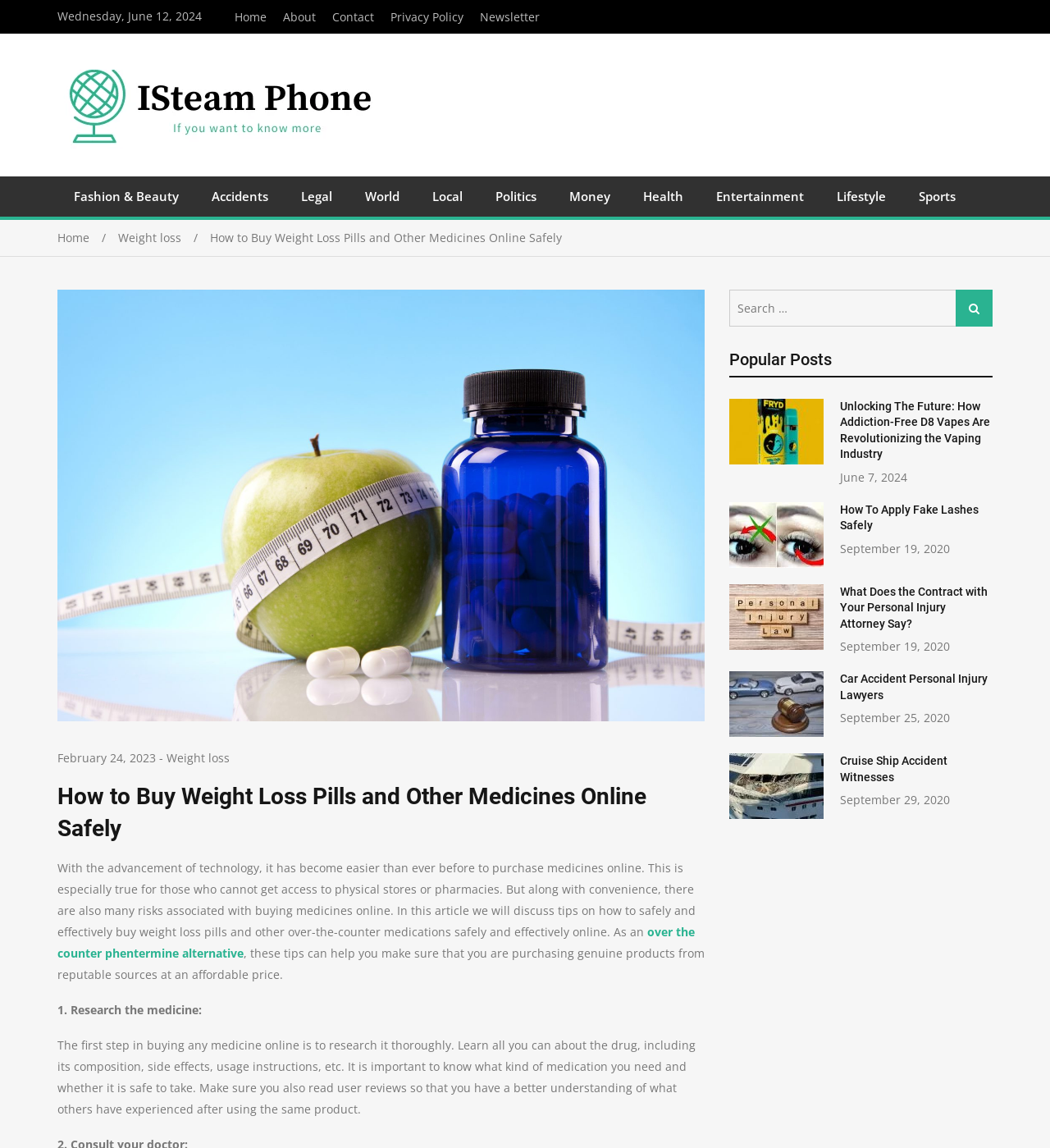Consider the image and give a detailed and elaborate answer to the question: 
What is the topic of the article on the webpage?

I read the heading of the article, which is 'How to Buy Weight Loss Pills and Other Medicines Online Safely', and determined that the topic is buying weight loss pills online safely.